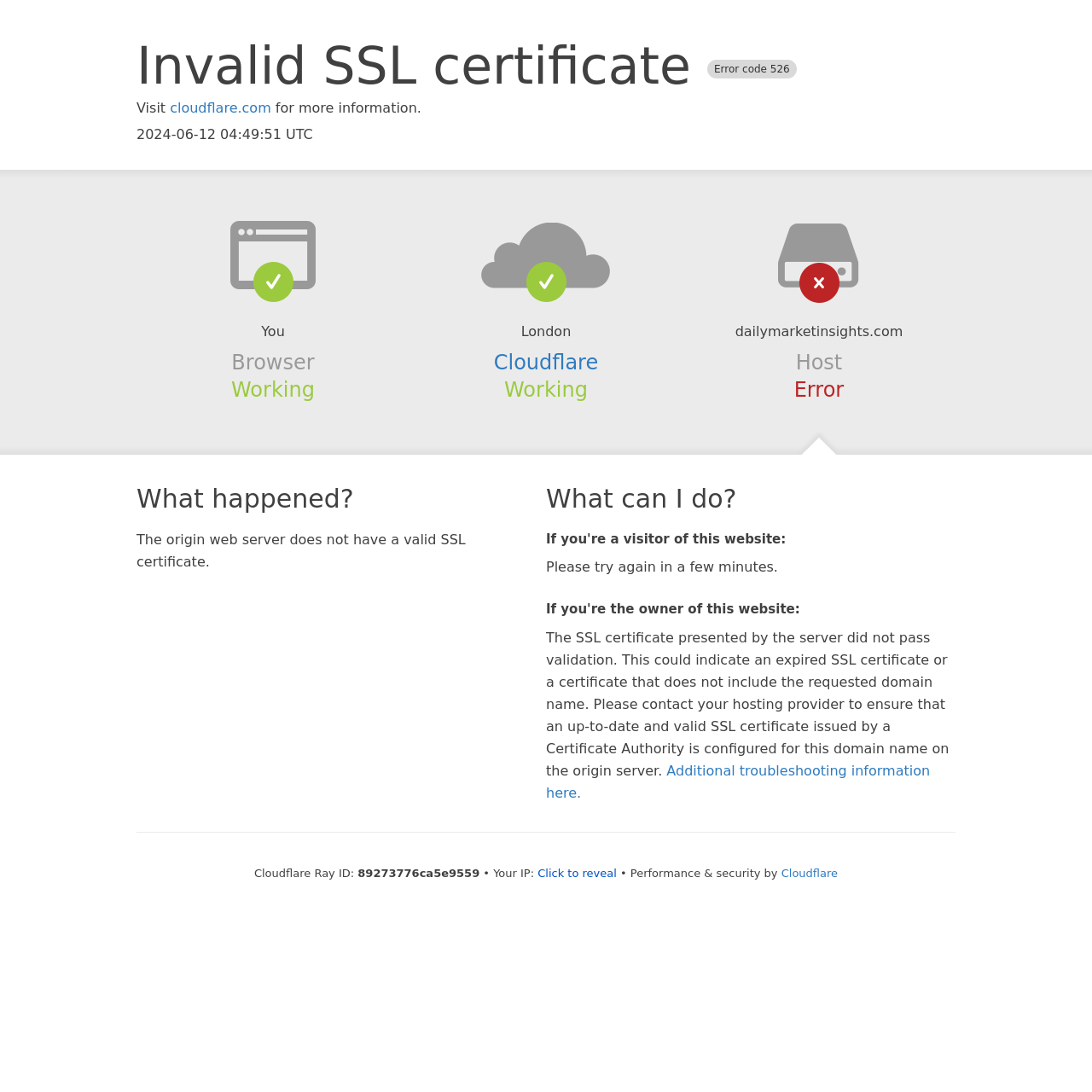Please study the image and answer the question comprehensively:
What is the error code?

The error code is mentioned in the heading 'Invalid SSL certificate Error code 526' at the top of the webpage.